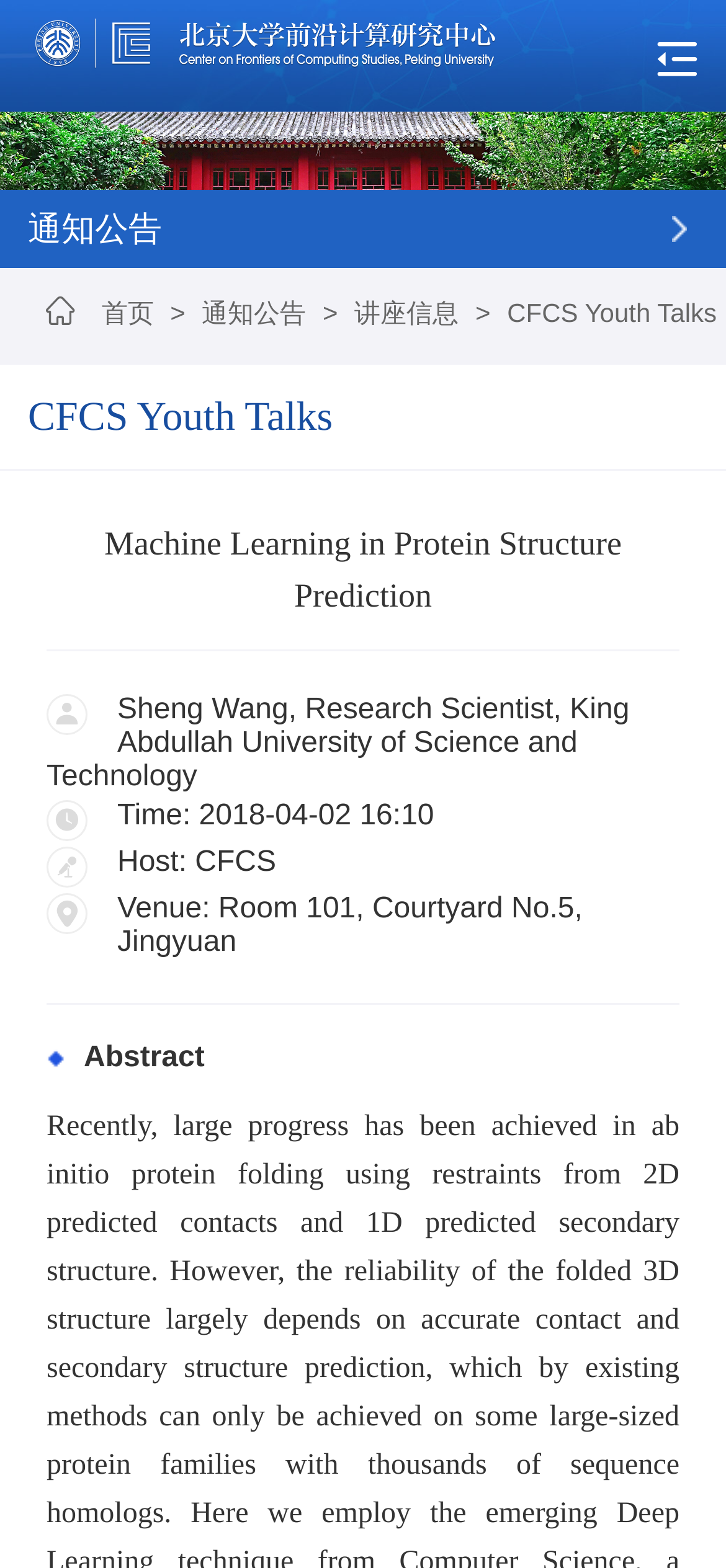Kindly respond to the following question with a single word or a brief phrase: 
What is the section title above the abstract?

Machine Learning in Protein Structure Prediction